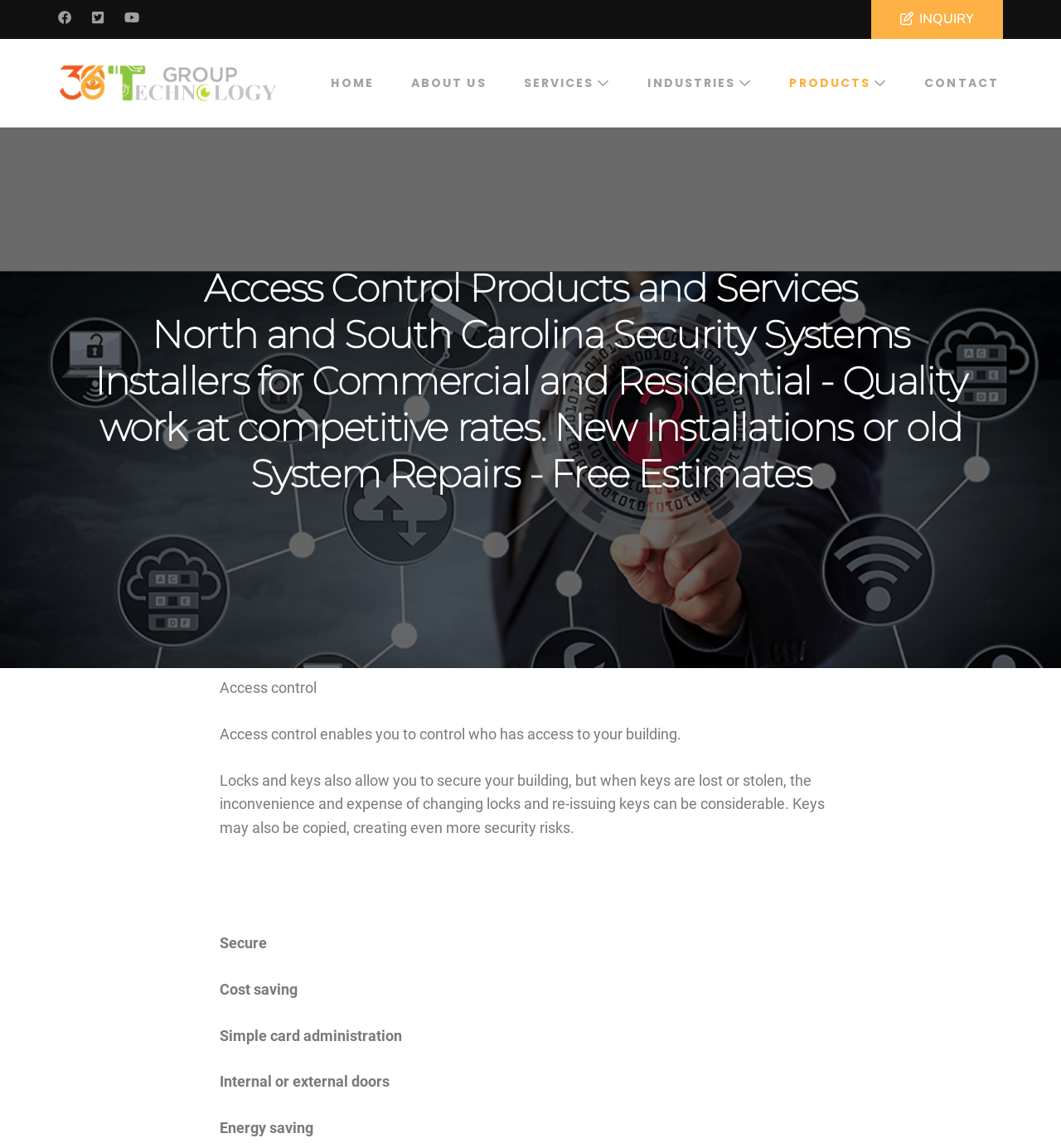Find and specify the bounding box coordinates that correspond to the clickable region for the instruction: "Click on the 'INQUIRY' link".

[0.821, 0.0, 0.945, 0.034]